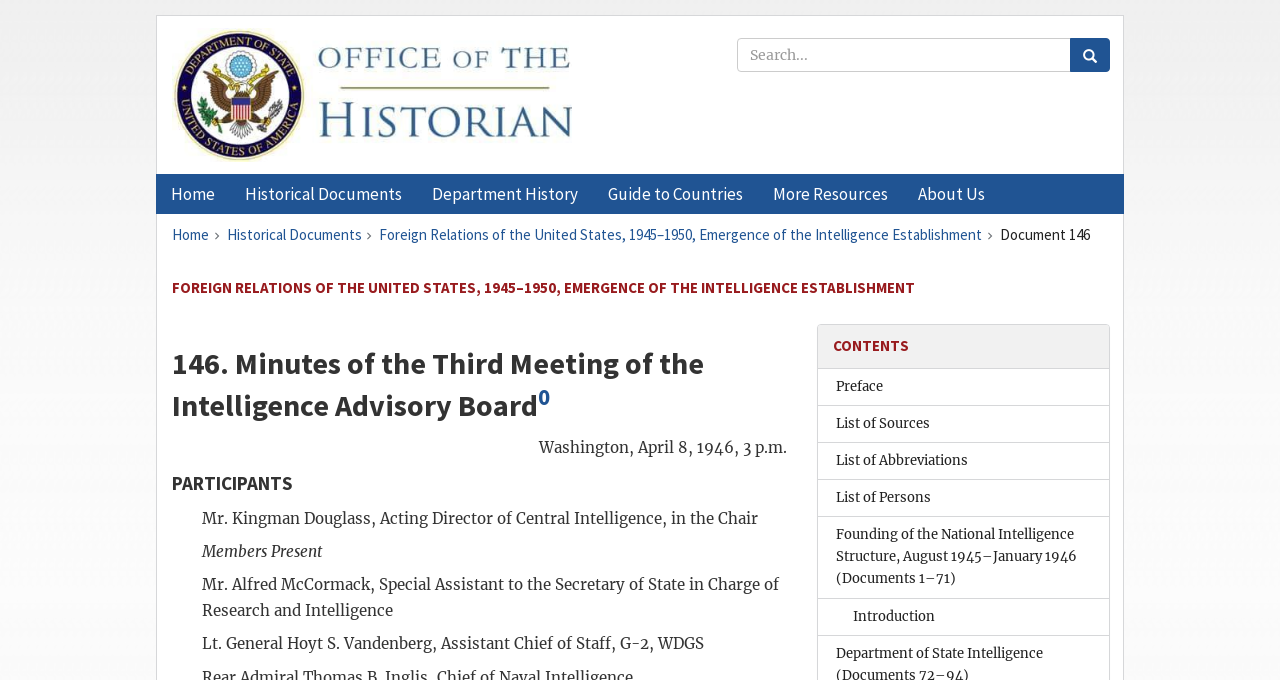Locate the bounding box of the UI element described by: "Cleaning Tips and Tricks" in the given webpage screenshot.

None